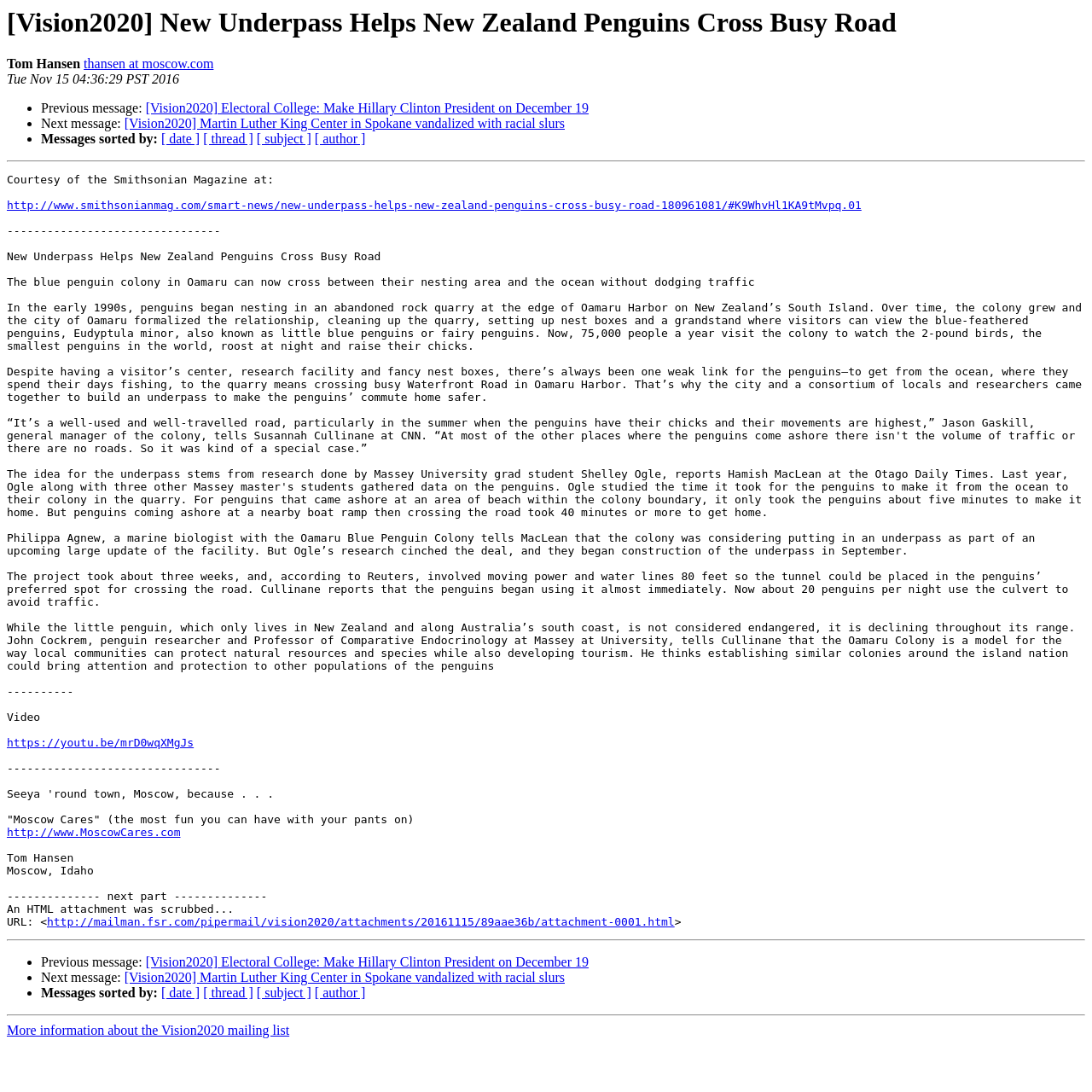Please locate the bounding box coordinates of the element that needs to be clicked to achieve the following instruction: "Watch the video about New Zealand Penguins". The coordinates should be four float numbers between 0 and 1, i.e., [left, top, right, bottom].

[0.006, 0.675, 0.177, 0.686]